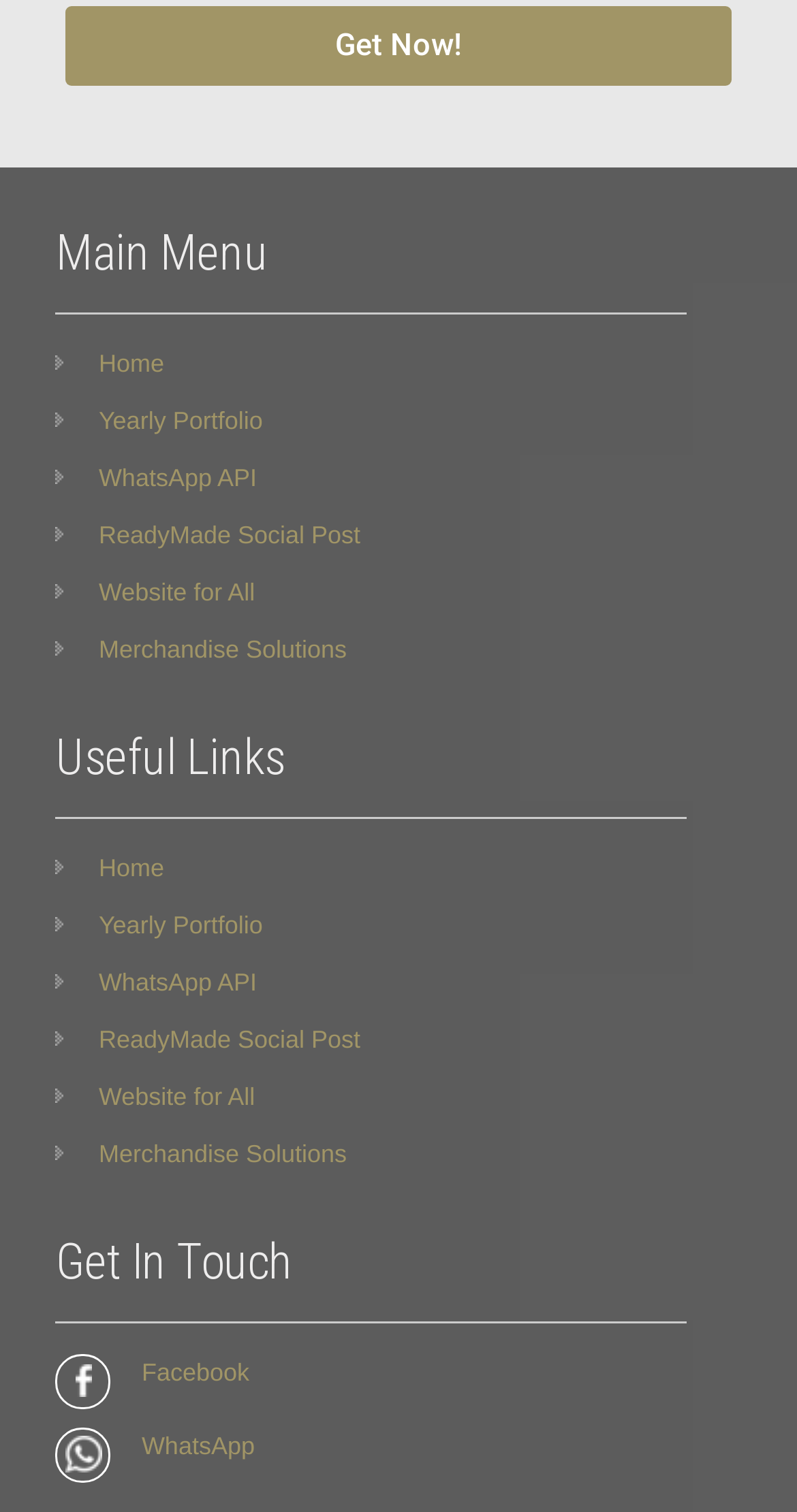Refer to the element description Home and identify the corresponding bounding box in the screenshot. Format the coordinates as (top-left x, top-left y, bottom-right x, bottom-right y) with values in the range of 0 to 1.

[0.07, 0.564, 0.206, 0.583]